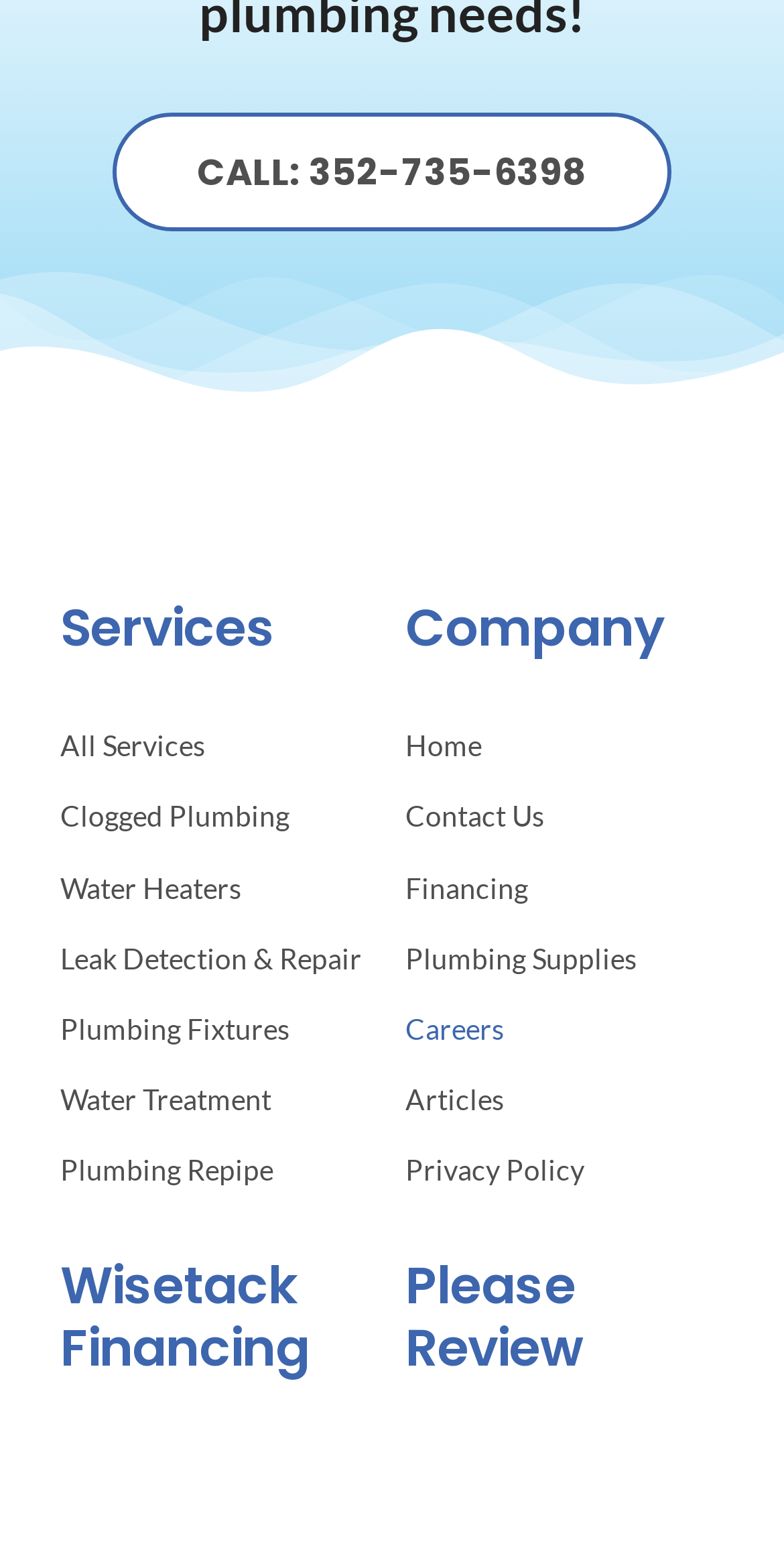Identify the bounding box coordinates for the element you need to click to achieve the following task: "Write a Google review". Provide the bounding box coordinates as four float numbers between 0 and 1, in the form [left, top, right, bottom].

[0.517, 0.925, 0.923, 0.954]